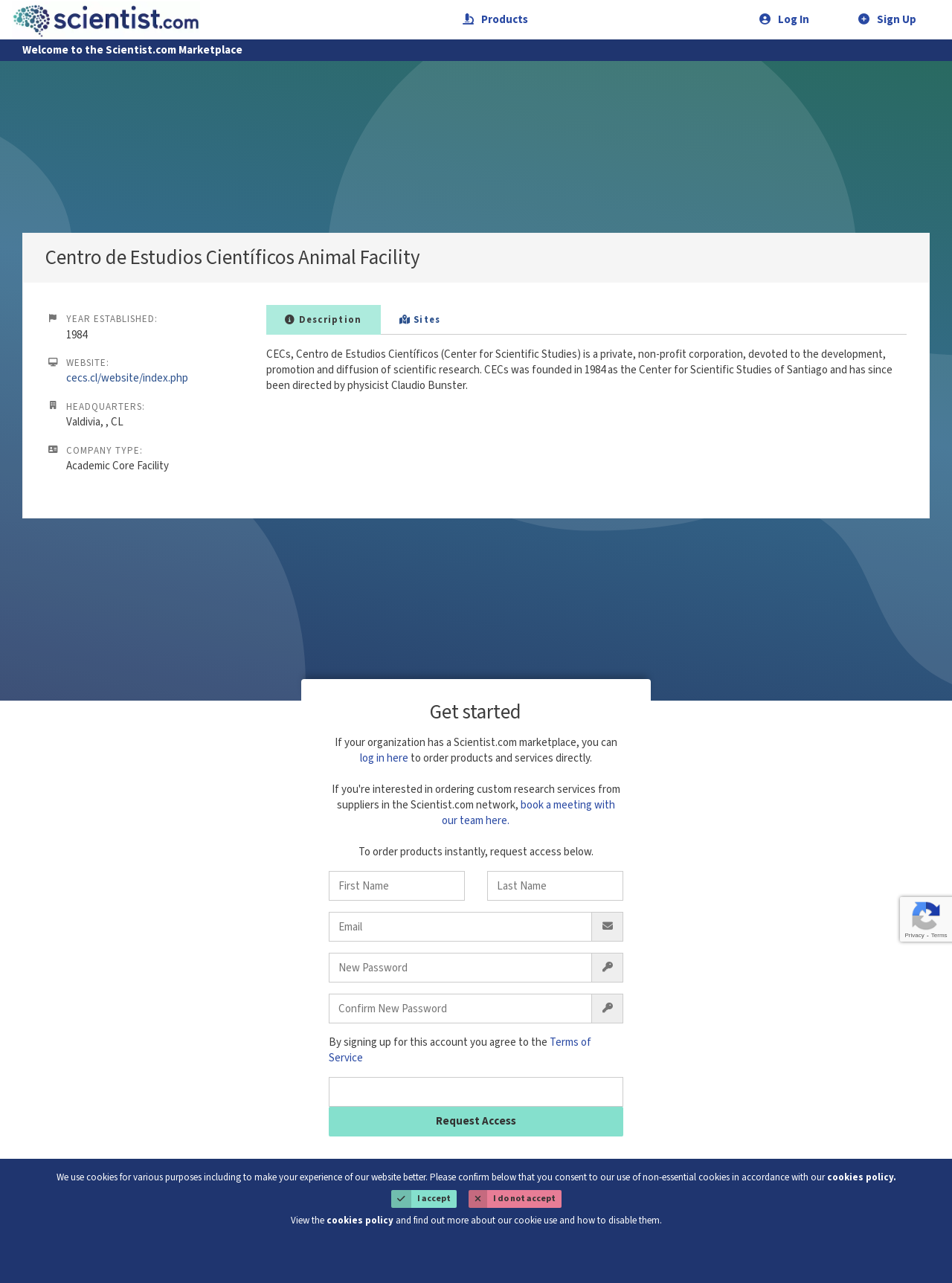Illustrate the webpage thoroughly, mentioning all important details.

The webpage is a marketplace for medical research, specifically showcasing the Centro de Estudios Científicos Animal Facility. At the top, there are four links: "Public Marketplace", "Products", "Log In", and "Sign Up", aligned horizontally. Below these links, a welcome message reads "Welcome to the Scientist.com Marketplace".

The main content area is divided into sections. The first section displays information about the Centro de Estudios Científicos Animal Facility, including its year of establishment, website, headquarters, and company type. This information is presented in a table format.

Below this section, there is a tab list with two tabs: "Description" and "Sites". The "Description" tab is currently selected, displaying a paragraph of text that describes the facility.

Further down, there is a section with a heading "Get started". This section provides instructions for users who have a Scientist.com marketplace account, allowing them to log in and order products and services directly. There is also an option to book a meeting with the team.

The next section is a form that allows users to request access to the marketplace. The form consists of several text boxes for entering first name, last name, email, new password, and confirm new password. There is also a checkbox to agree to the Terms of Service.

At the bottom of the page, there is a message about the use of cookies on the website, with links to the cookies policy and options to accept or decline the use of non-essential cookies.